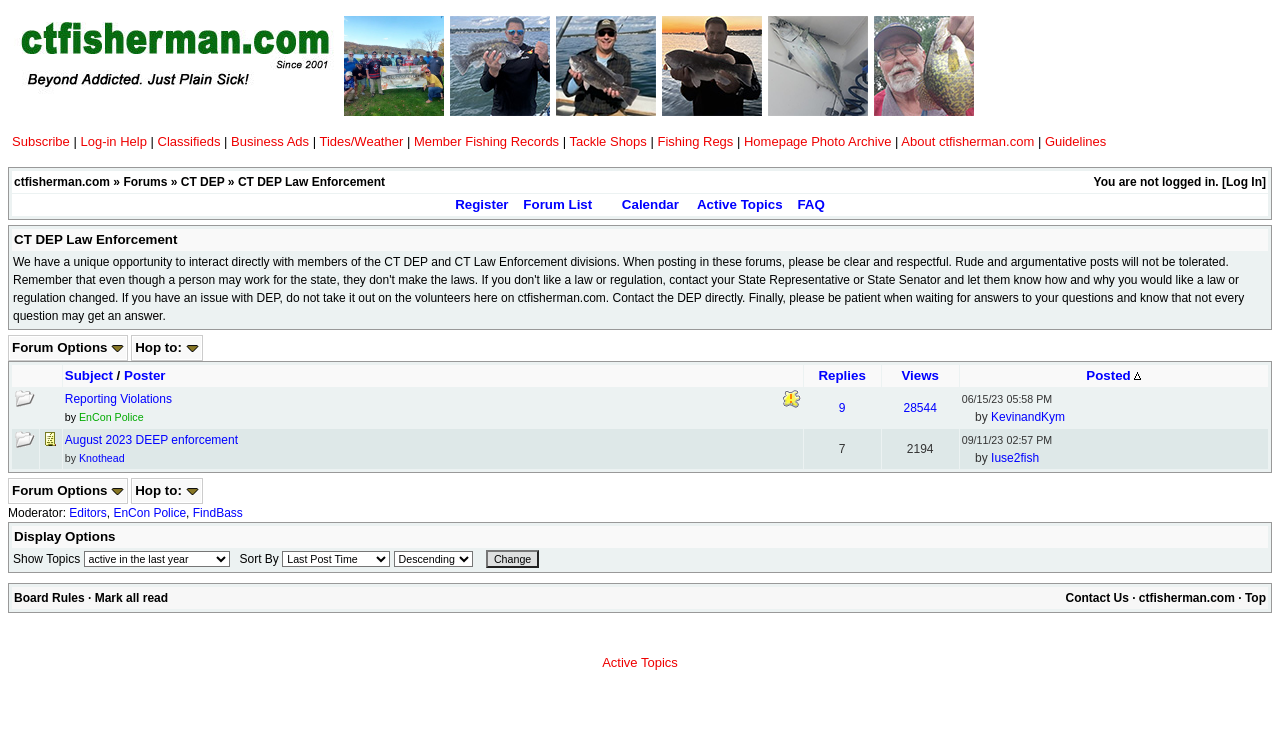Provide the bounding box coordinates of the UI element this sentence describes: "Classifieds".

[0.123, 0.184, 0.172, 0.203]